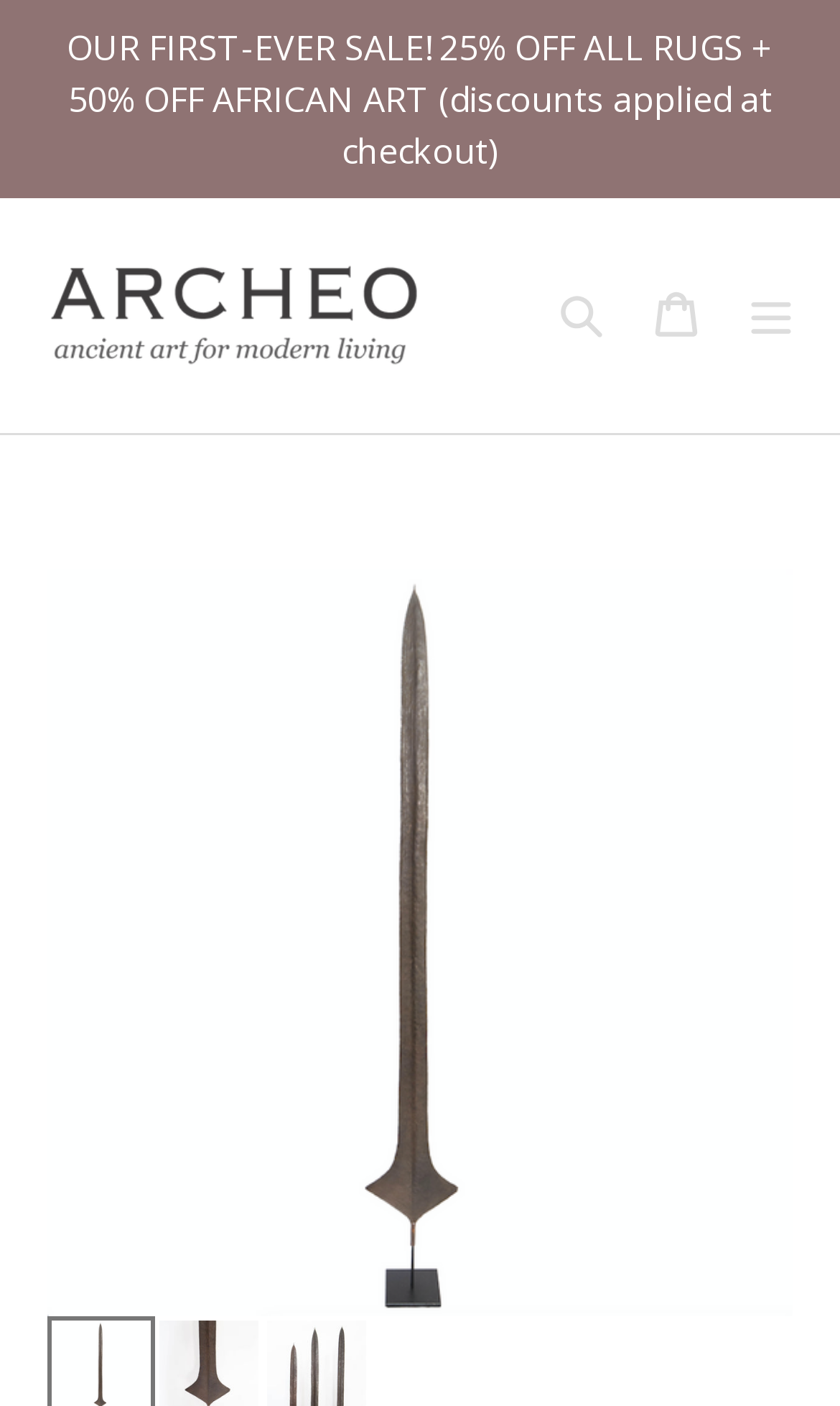Is the search button expanded? Observe the screenshot and provide a one-word or short phrase answer.

False